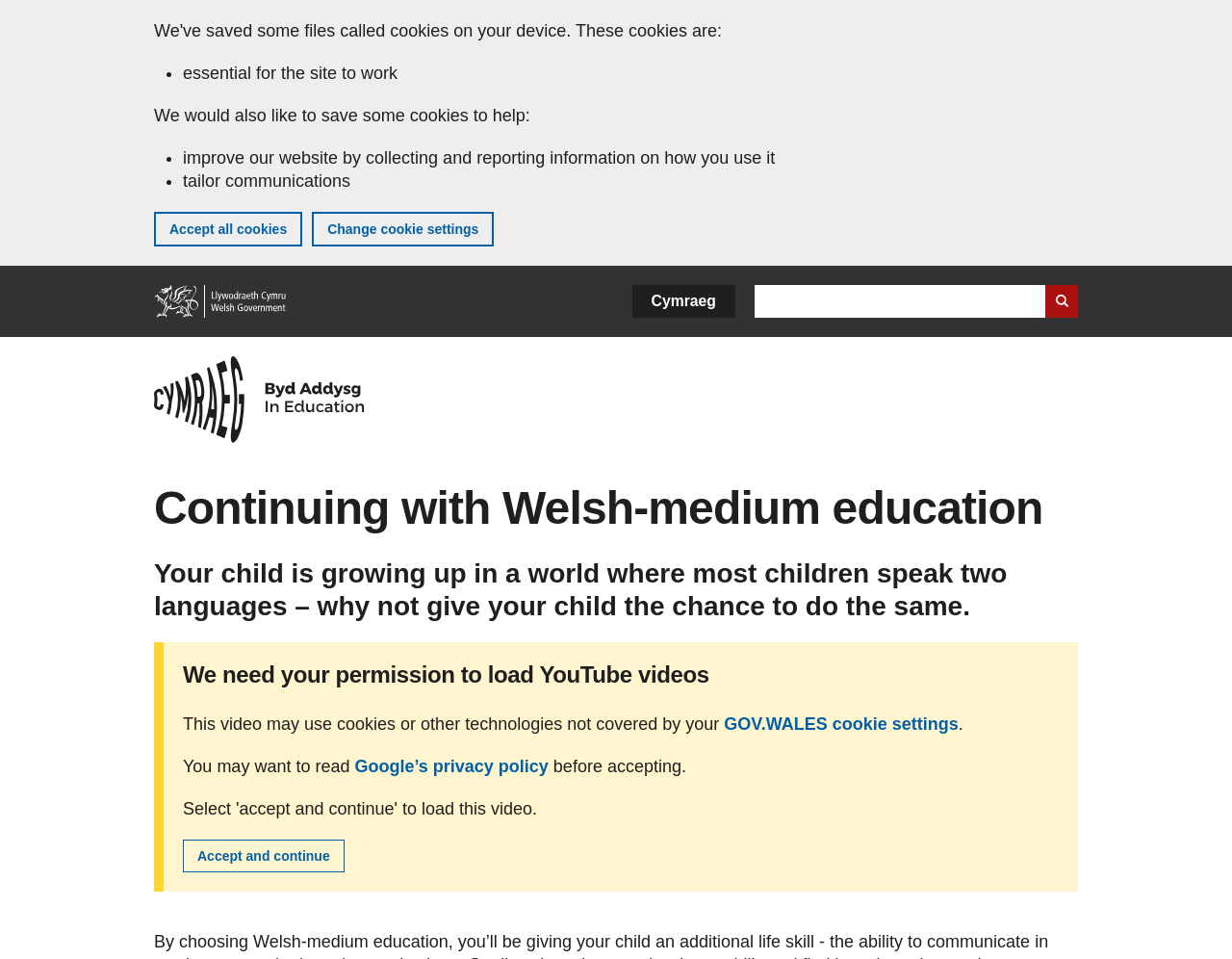Find the bounding box coordinates of the element's region that should be clicked in order to follow the given instruction: "Switch to Welsh language". The coordinates should consist of four float numbers between 0 and 1, i.e., [left, top, right, bottom].

[0.513, 0.297, 0.597, 0.331]